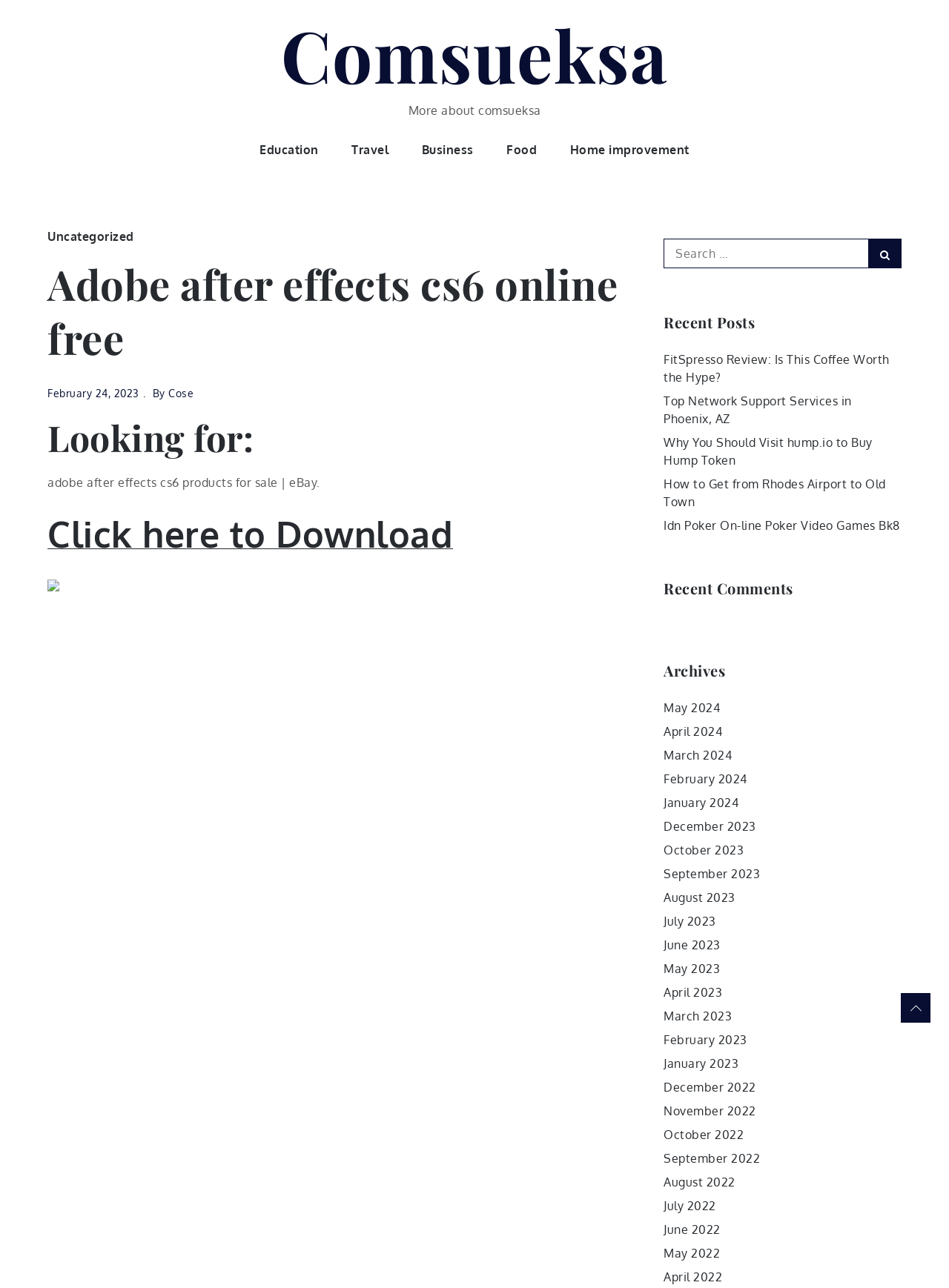What is the function of the button 'Search'?
From the details in the image, provide a complete and detailed answer to the question.

The button 'Search' is located next to the search box, and based on the context of the webpage, it can be inferred that the function of the button is to submit the search query entered in the search box.